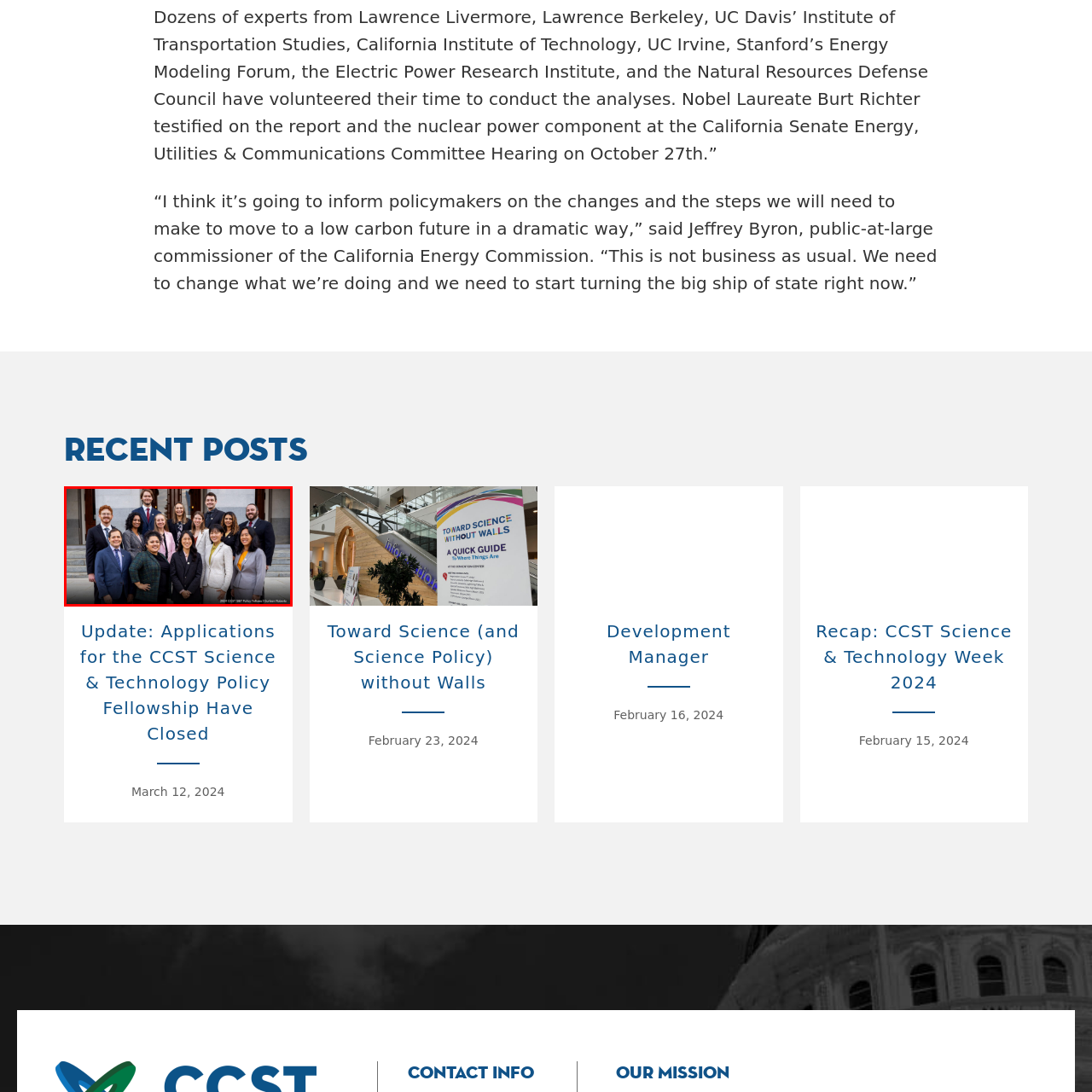Deliver a detailed account of the image that lies within the red box.

A formal group photo featuring a diverse cohort standing in front of the California State Capitol. The group, comprising professionals and fellows, is arranged in three rows, showcasing a blend of backgrounds and experiences. They are dressed in business attire, exuding a sense of professionalism and camaraderie. This image captures the essence of teamwork and collaboration in the context of public service and policy development, emphasizing their roles in shaping California's future. The Capitol building's majestic architecture serves as a backdrop, symbolizing the importance of governance and public engagement in their efforts.